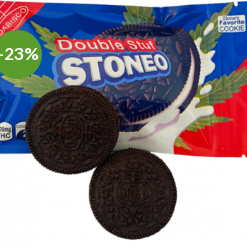What is the color of the packaging background?
Answer briefly with a single word or phrase based on the image.

Blue